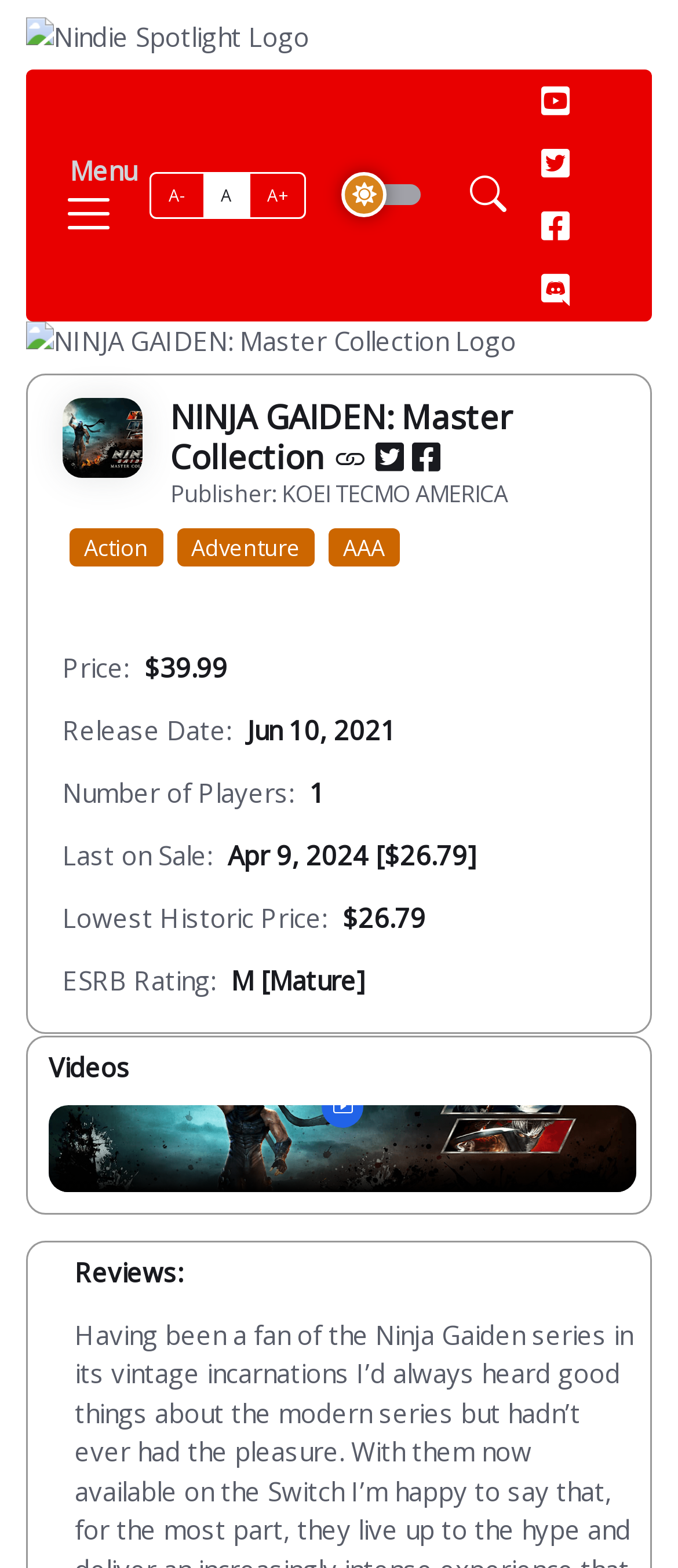Based on the image, provide a detailed and complete answer to the question: 
What is the price of the game?

The price of the game can be found in the static text element with the text '$39.99' which is located below the game's logo and description, in the section that displays the game's details.